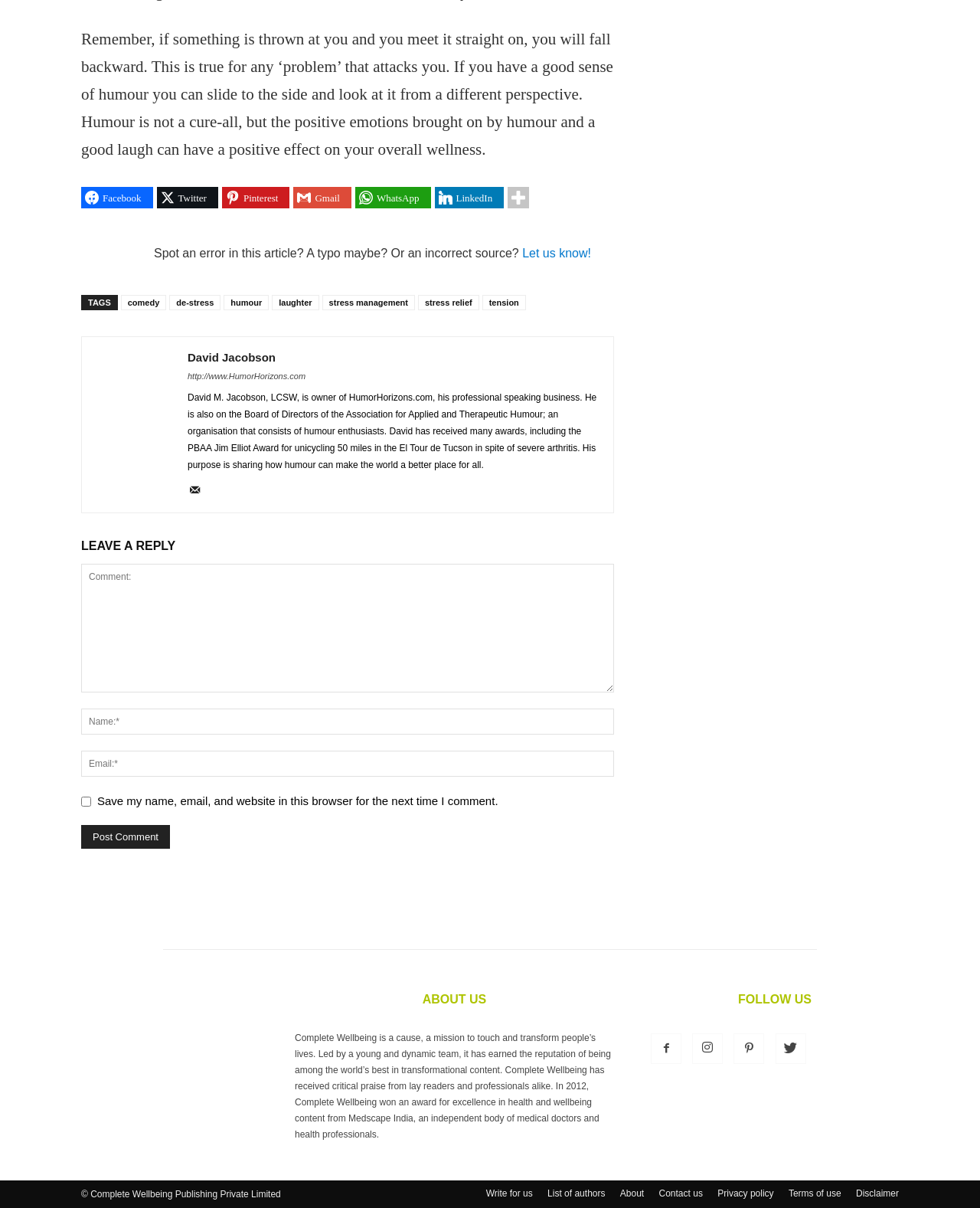Locate the bounding box coordinates of the element you need to click to accomplish the task described by this instruction: "Leave a reply".

[0.083, 0.443, 0.627, 0.462]